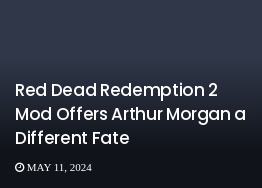When is the article set to be published?
Could you answer the question with a detailed and thorough explanation?

According to the caption, the article is set to be published on a specific date, which is May 11, 2024, providing fans with insights into the exciting possibilities this mod brings to the critically acclaimed narrative of Red Dead Redemption 2.